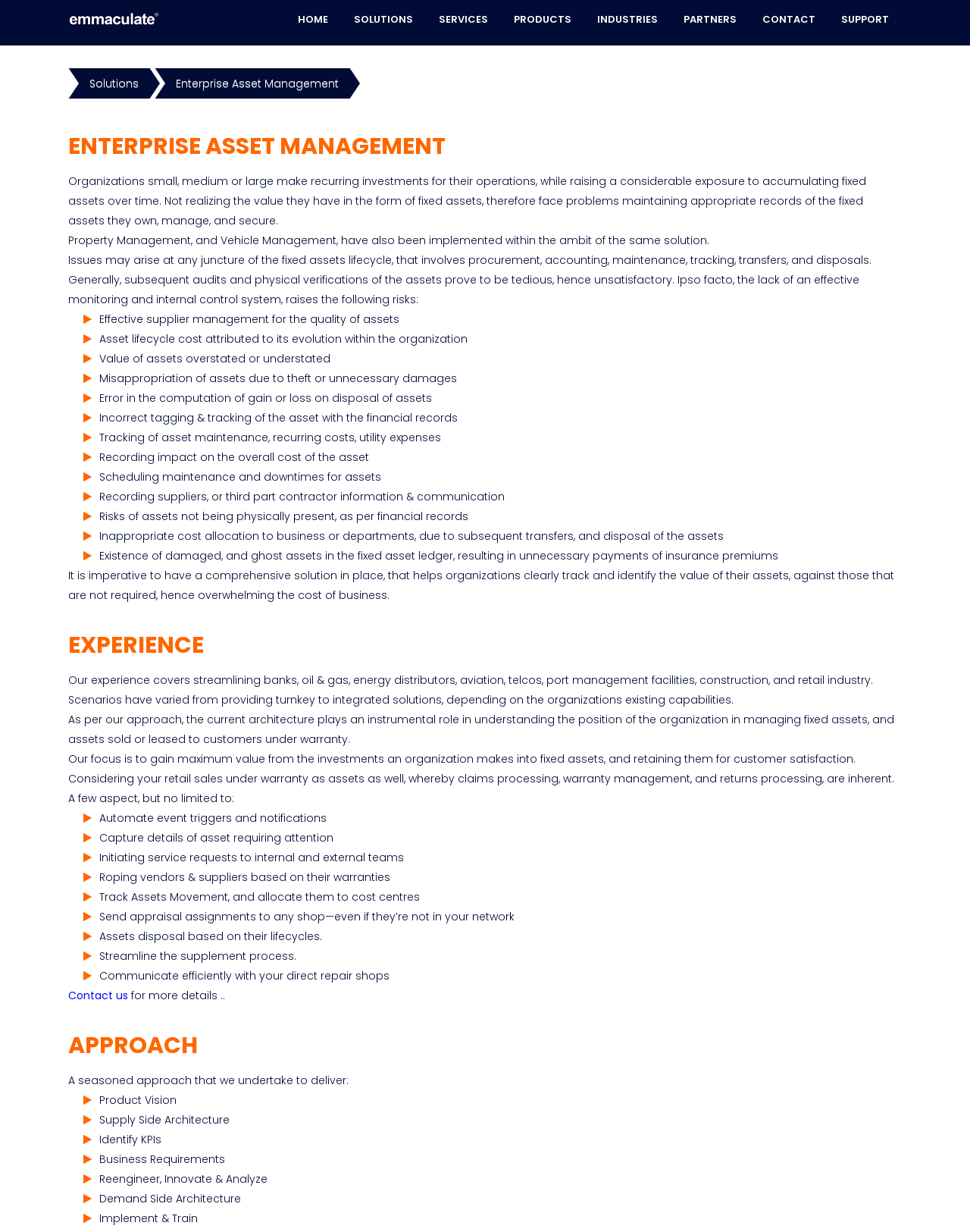Write a detailed summary of the webpage.

The webpage is about Emmaculate, an enterprise asset management company. At the top, there is a logo, repeated four times, taking up a small portion of the screen. Below the logo, there is a navigation menu with links to different sections of the website, including HOME, SOLUTIONS, SERVICES, PRODUCTS, INDUSTRIES, PARTNERS, CONTACT, and SUPPORT.

The main content of the webpage is divided into three sections: ENTERPRISE ASSET MANAGEMENT, EXPERIENCE, and APPROACH. The first section, ENTERPRISE ASSET MANAGEMENT, explains the importance of effective asset management for organizations. It highlights the challenges of managing fixed assets, including procurement, accounting, maintenance, tracking, transfers, and disposals. The section also lists several risks associated with poor asset management, such as misappropriation of assets, incorrect tagging and tracking, and errors in computation of gain or loss on disposal of assets.

The second section, EXPERIENCE, describes the company's experience in streamlining asset management for various industries, including banks, oil and gas, energy distributors, aviation, telcos, port management facilities, construction, and retail. The section explains the company's approach to understanding the organization's current architecture and maximizing the value of investments in fixed assets.

The third section, APPROACH, outlines the company's seasoned approach to delivering effective asset management solutions. It lists several key steps, including product vision, supply-side architecture, identifying KPIs, business requirements, reengineering, innovating, and analyzing, demand-side architecture, and implementation and training.

At the bottom of the page, there is a call-to-action link to "Contact us" and a brief text encouraging visitors to reach out for more details.